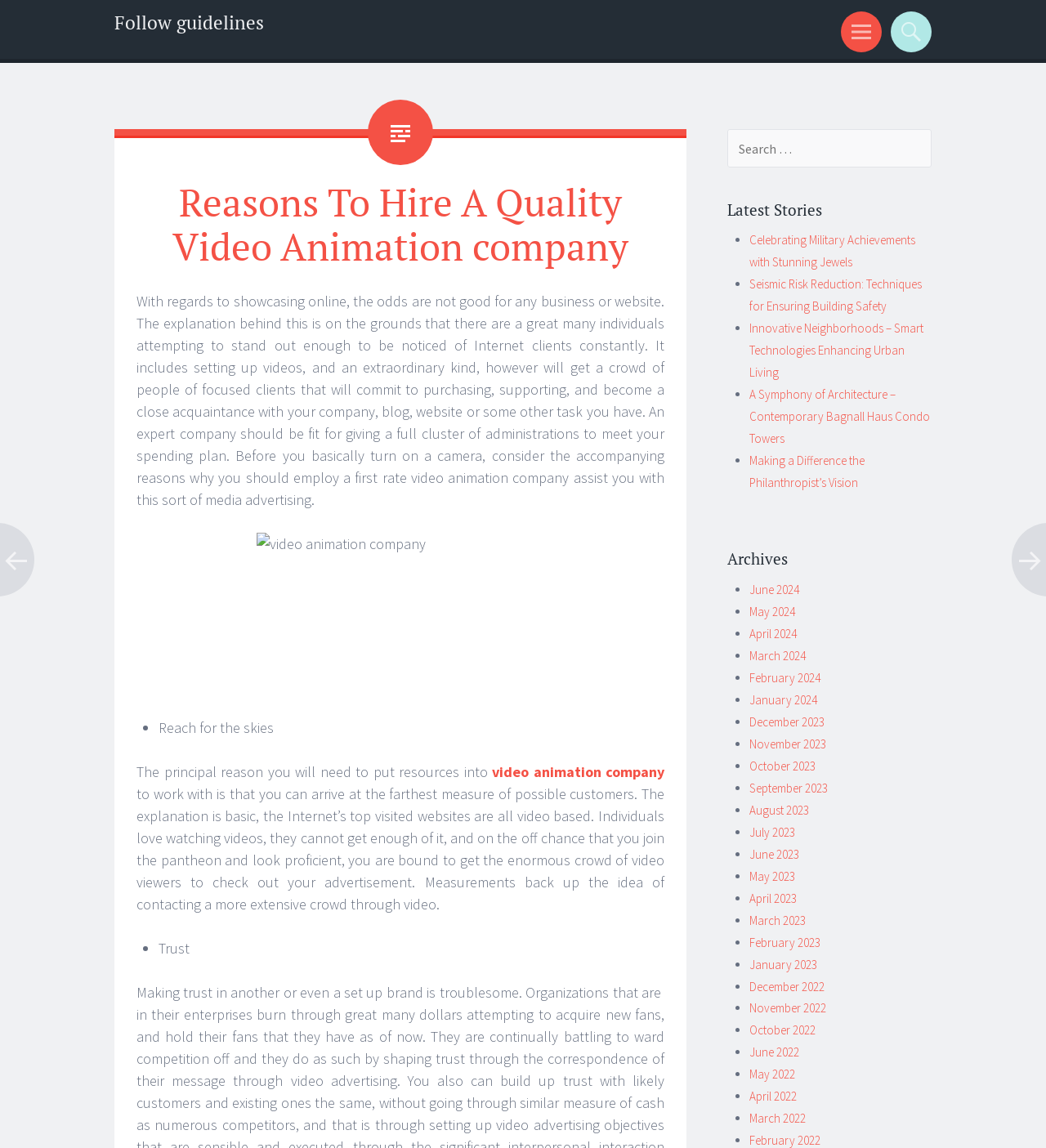Pinpoint the bounding box coordinates of the clickable area needed to execute the instruction: "Click the 'HOME' link". The coordinates should be specified as four float numbers between 0 and 1, i.e., [left, top, right, bottom].

None